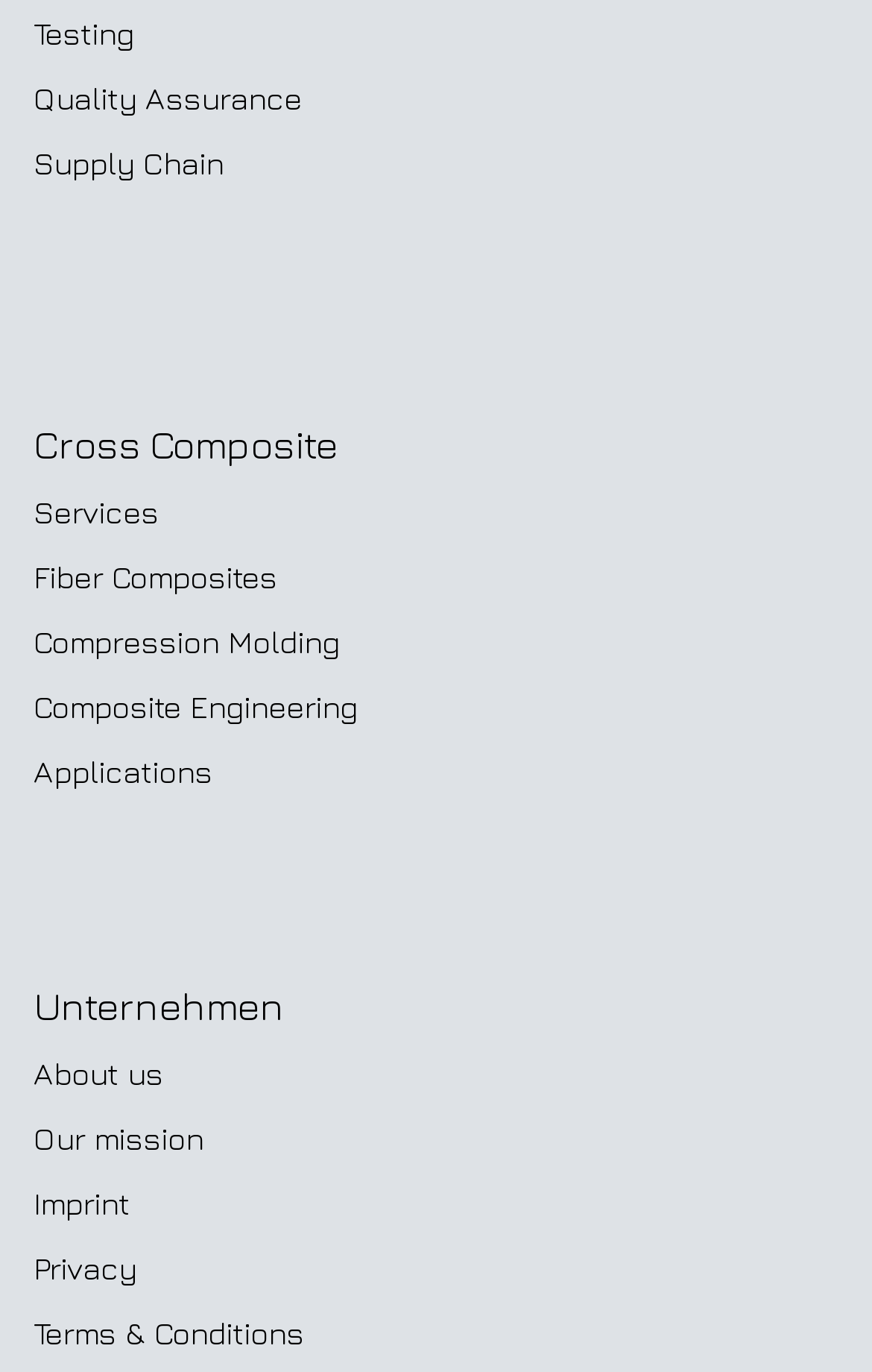What is the second heading on the webpage?
Refer to the image and provide a one-word or short phrase answer.

Quality Assurance